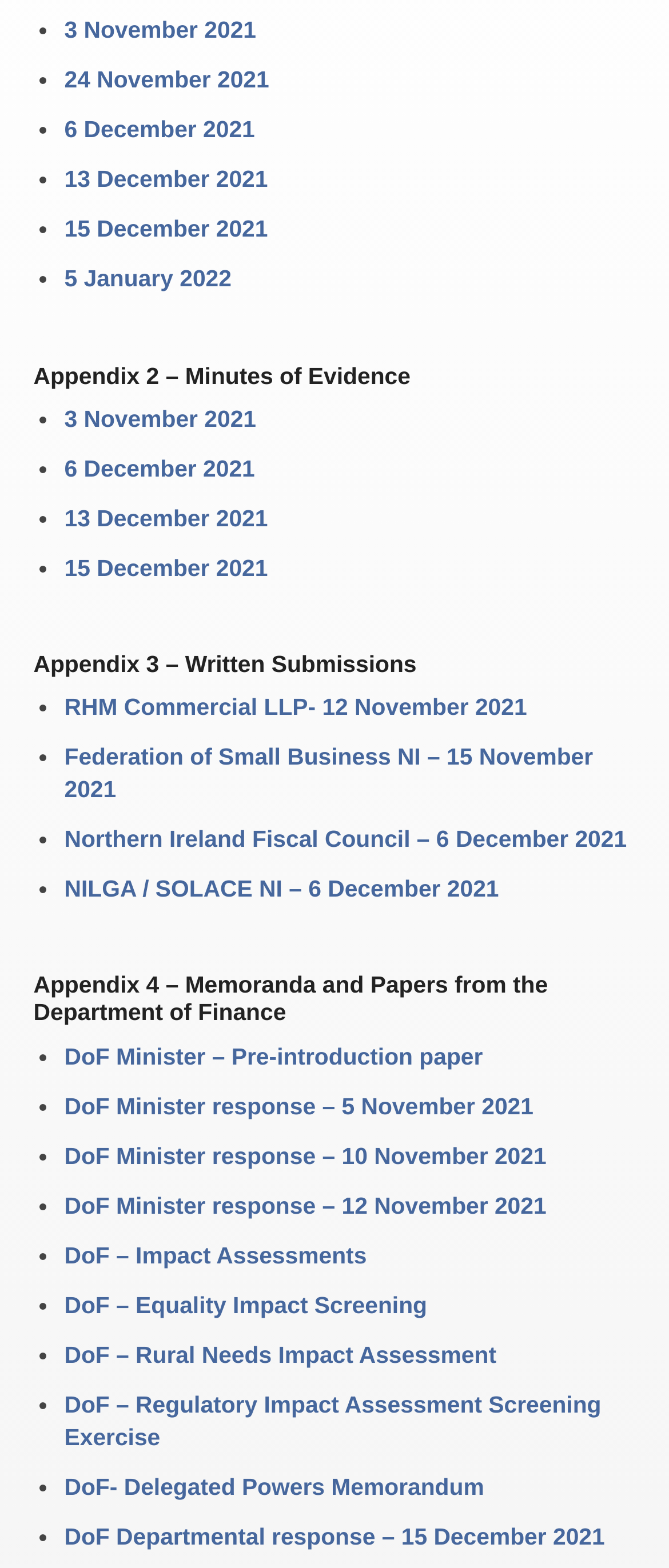Bounding box coordinates are specified in the format (top-left x, top-left y, bottom-right x, bottom-right y). All values are floating point numbers bounded between 0 and 1. Please provide the bounding box coordinate of the region this sentence describes: DoF Minister – Pre-introduction paper

[0.096, 0.665, 0.722, 0.682]